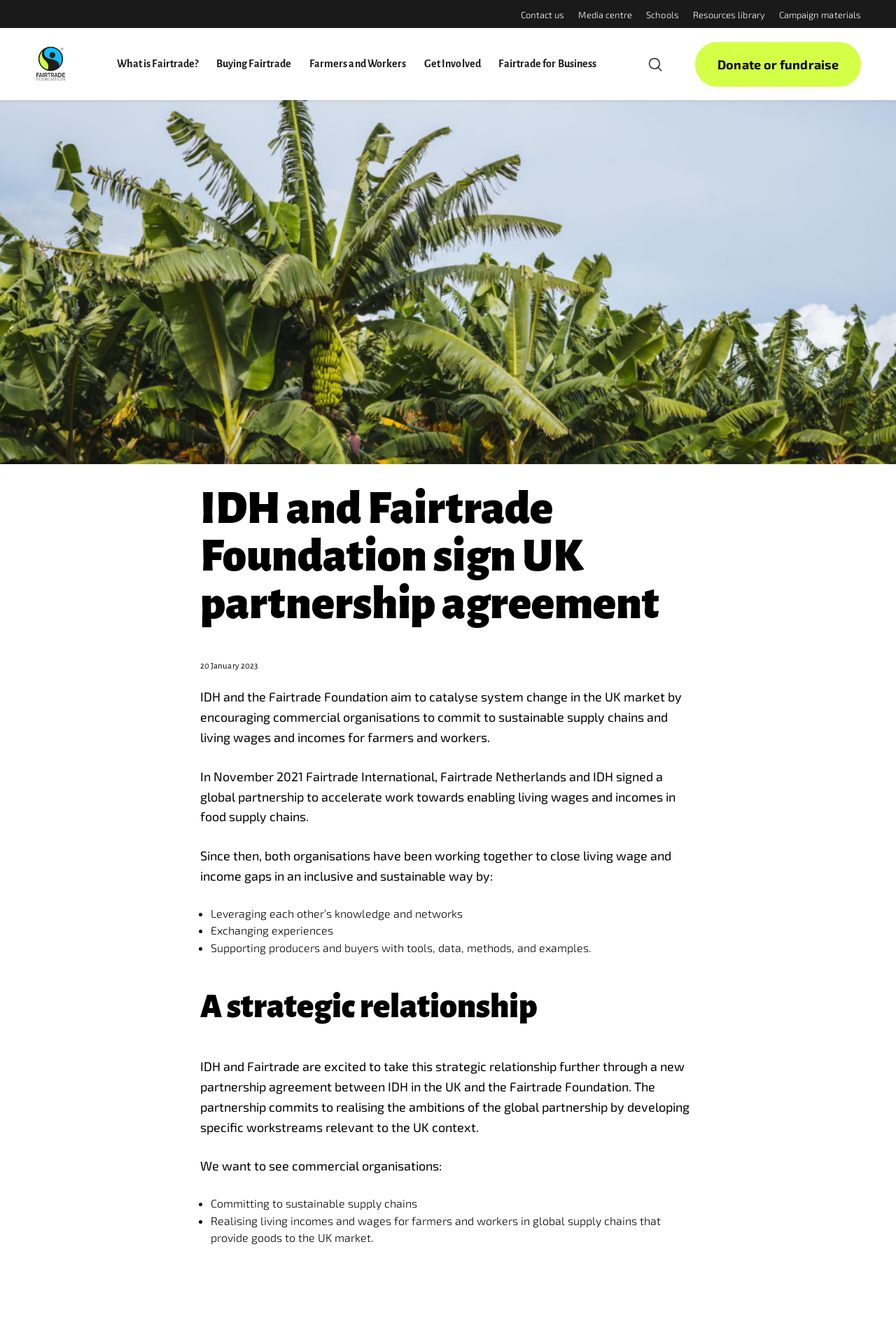Extract the primary headline from the webpage and present its text.

IDH and Fairtrade Foundation sign UK partnership agreement